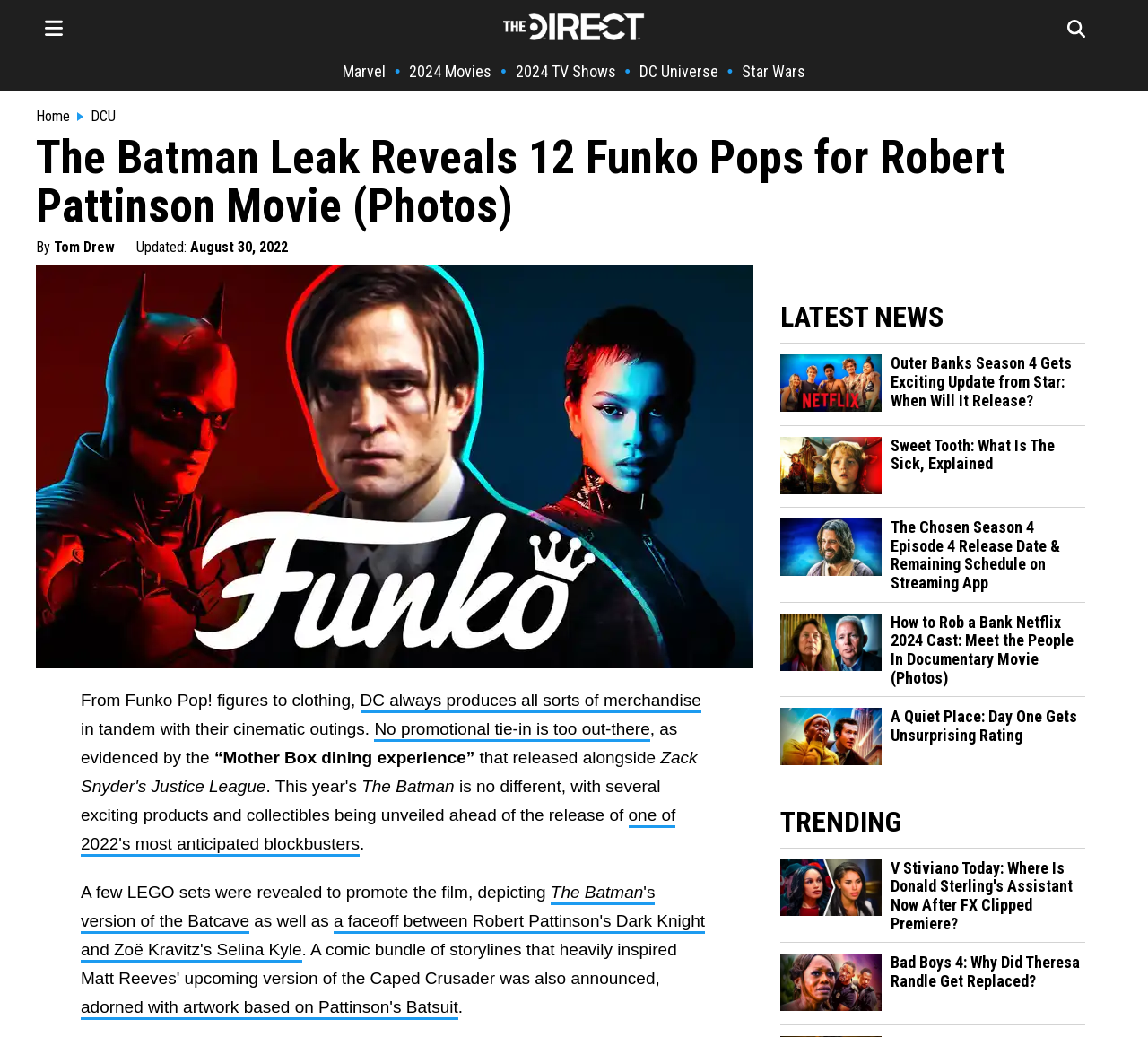Locate the bounding box coordinates for the element described below: "Star Wars". The coordinates must be four float values between 0 and 1, formatted as [left, top, right, bottom].

[0.646, 0.06, 0.702, 0.078]